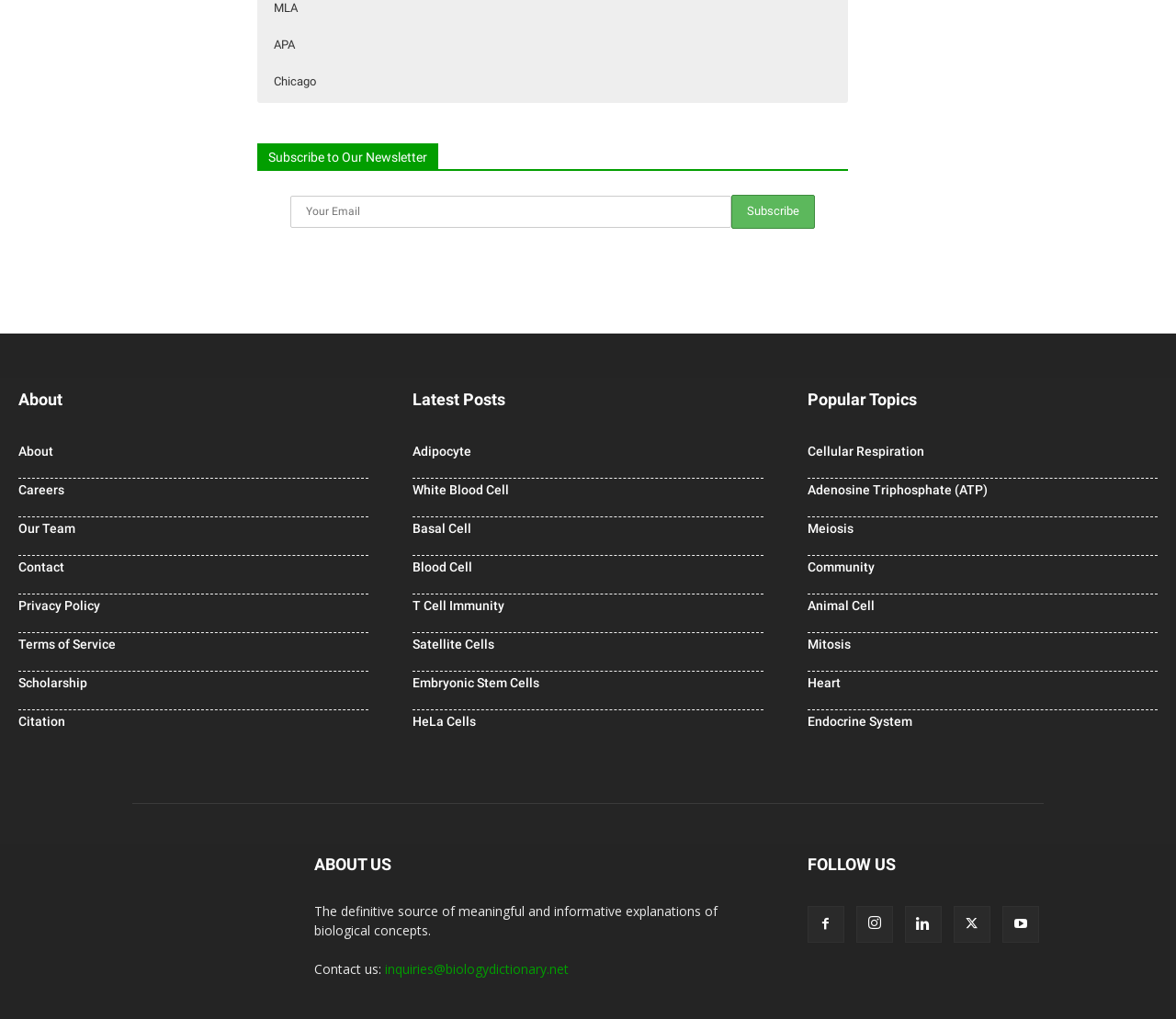Extract the bounding box coordinates for the UI element described as: "Terms of Service".

[0.016, 0.625, 0.098, 0.639]